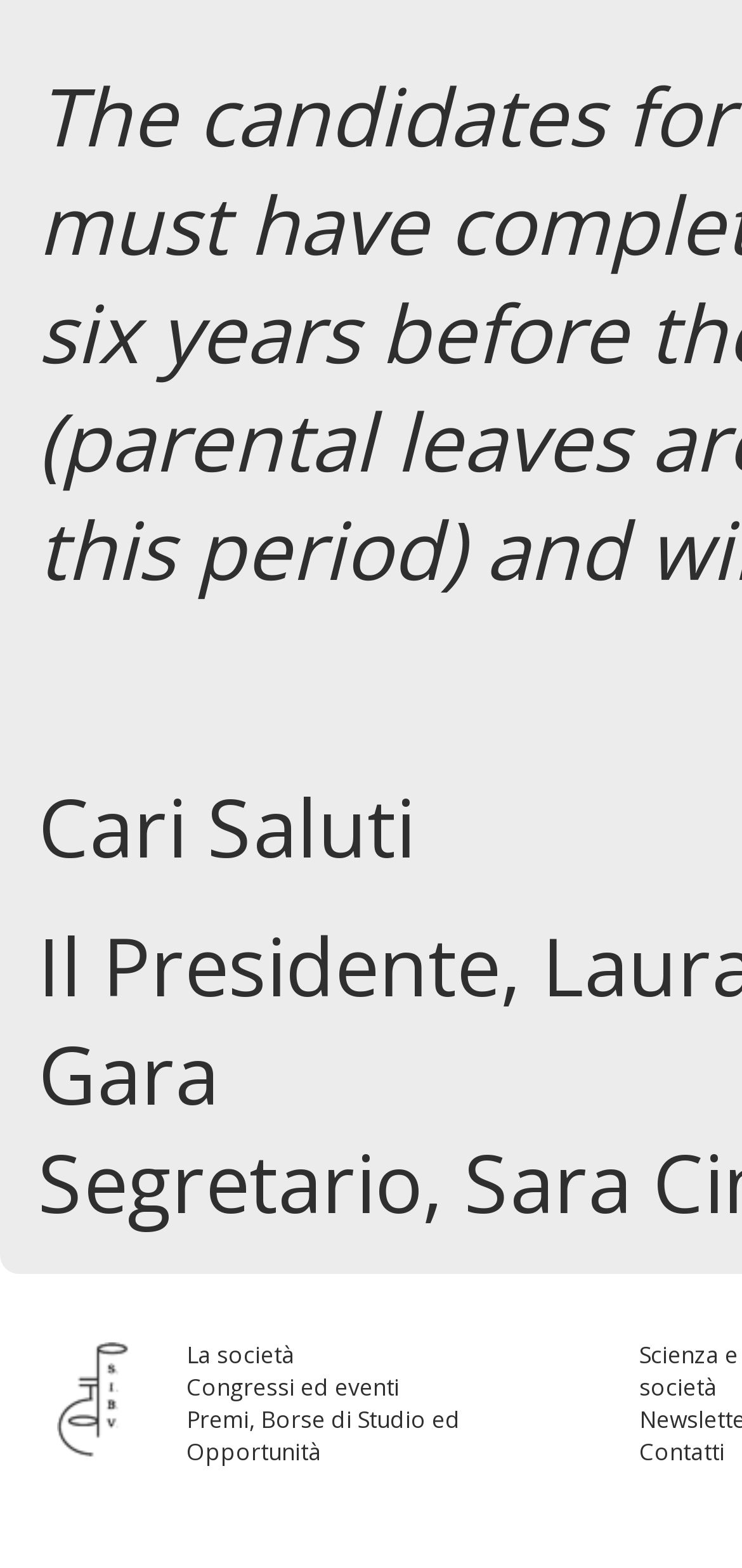Is there an image on the webpage?
Please answer using one word or phrase, based on the screenshot.

Yes